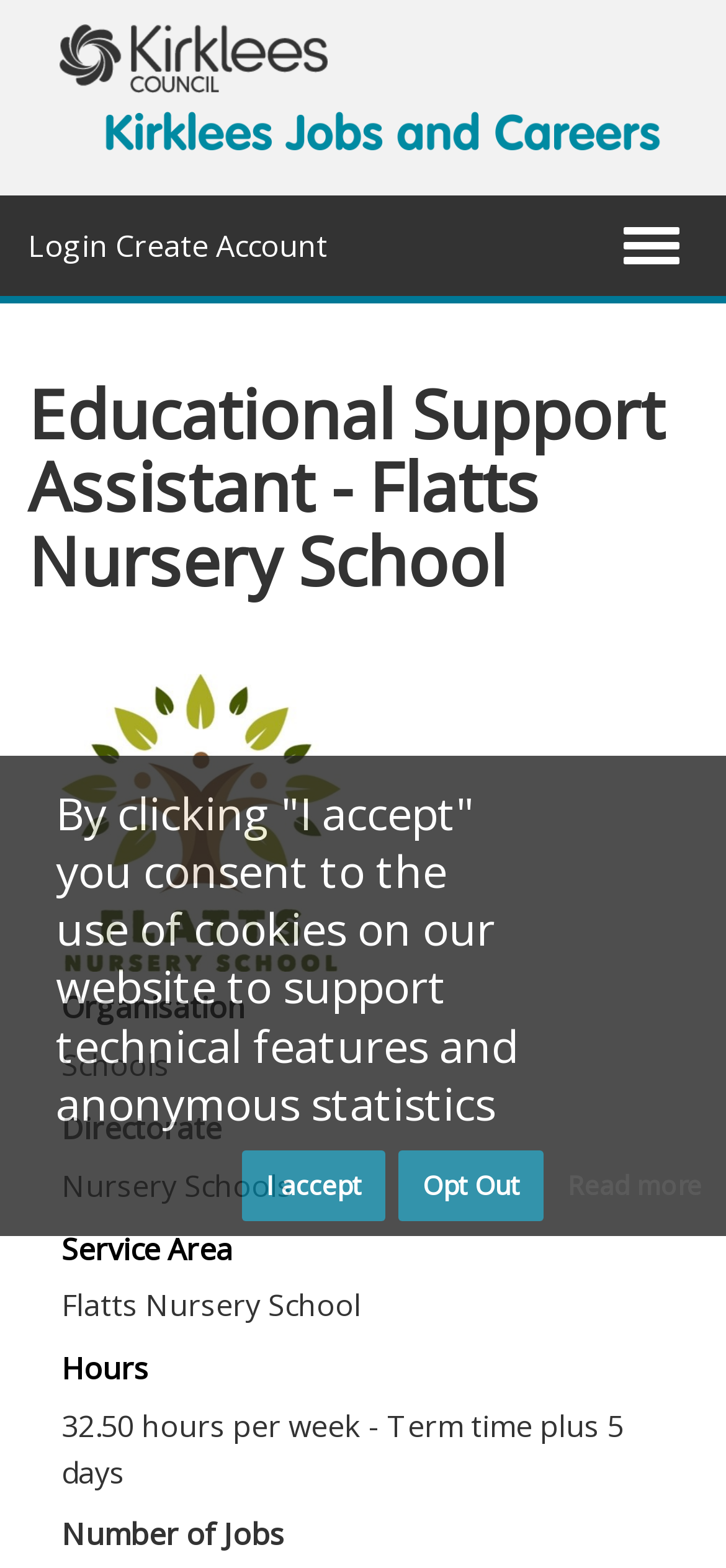Using the provided element description: "Login", identify the bounding box coordinates. The coordinates should be four floats between 0 and 1 in the order [left, top, right, bottom].

[0.038, 0.143, 0.149, 0.169]